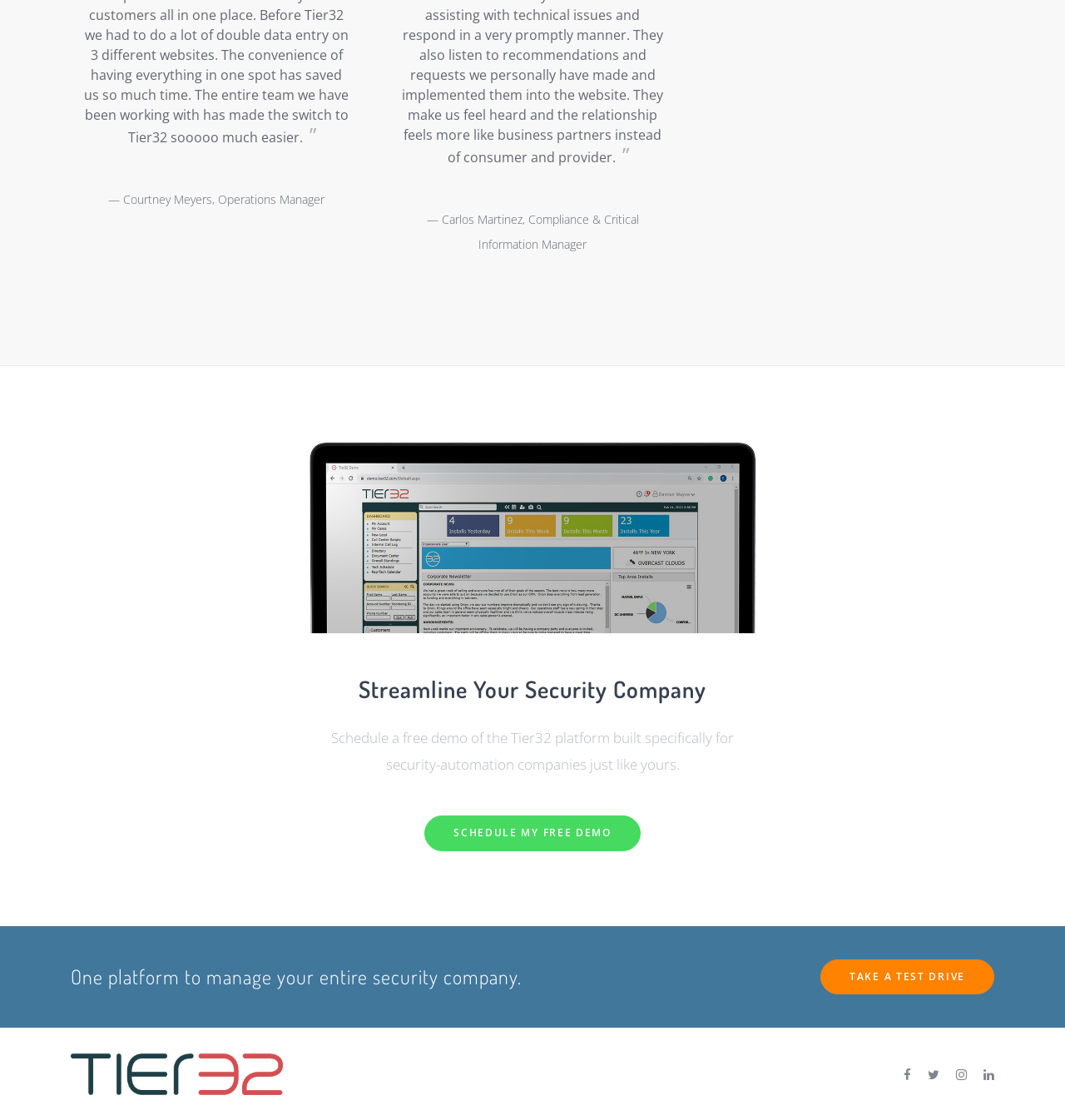Answer the question with a single word or phrase: 
What is the purpose of the Tier32 platform?

Security automation